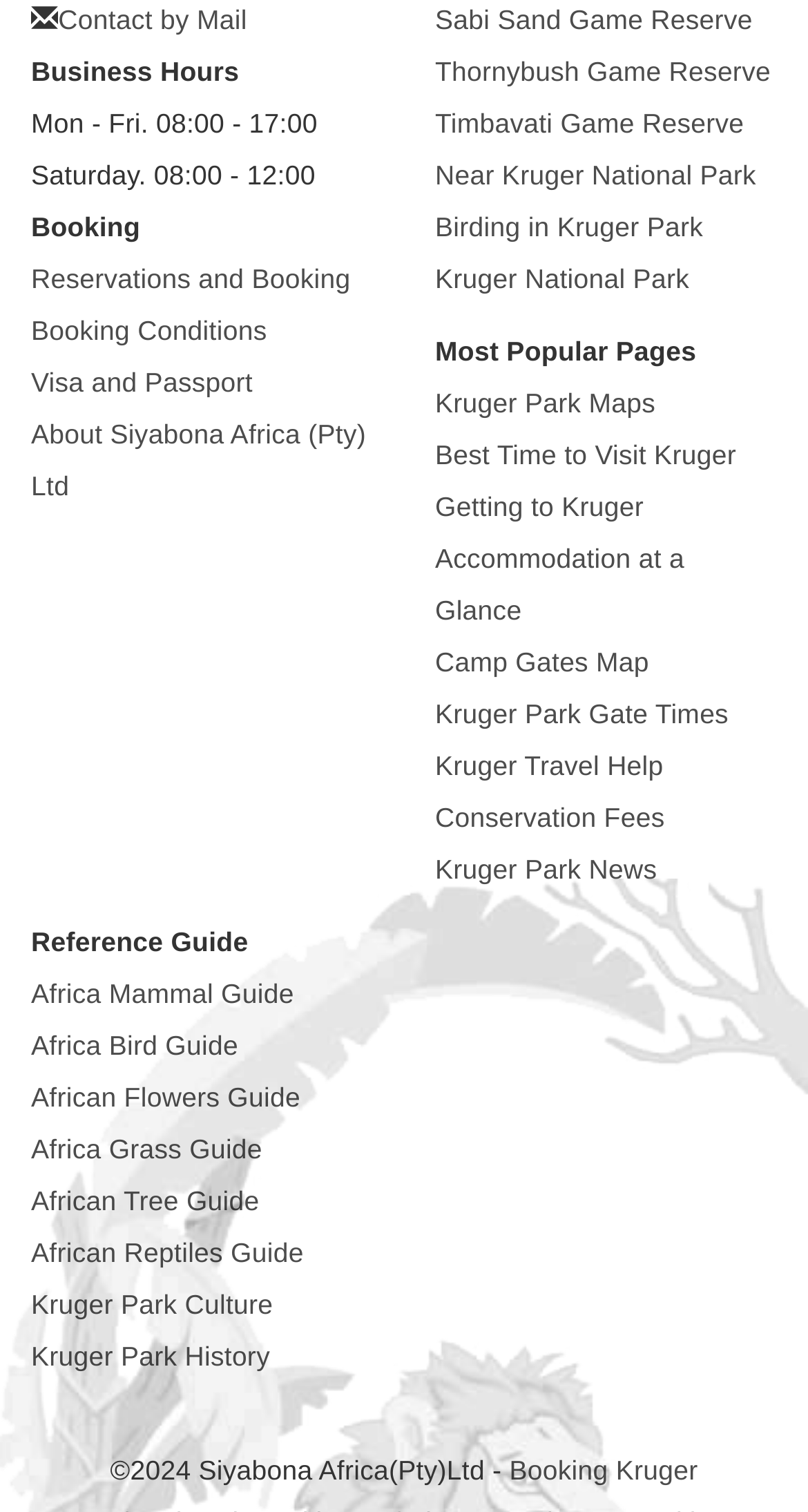Provide the bounding box coordinates of the section that needs to be clicked to accomplish the following instruction: "Explore Africa Mammal Guide."

[0.038, 0.647, 0.364, 0.668]